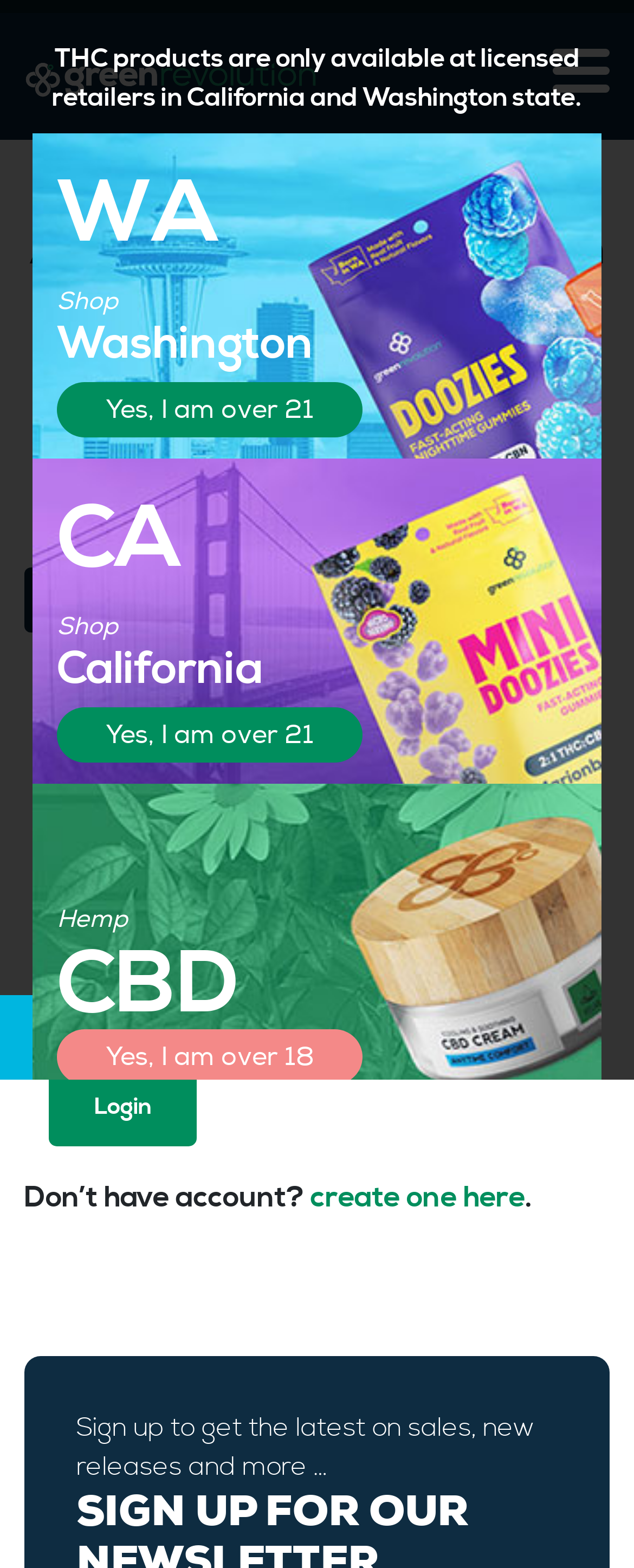Please locate the bounding box coordinates for the element that should be clicked to achieve the following instruction: "Click the 'create one here' link". Ensure the coordinates are given as four float numbers between 0 and 1, i.e., [left, top, right, bottom].

[0.49, 0.751, 0.828, 0.775]